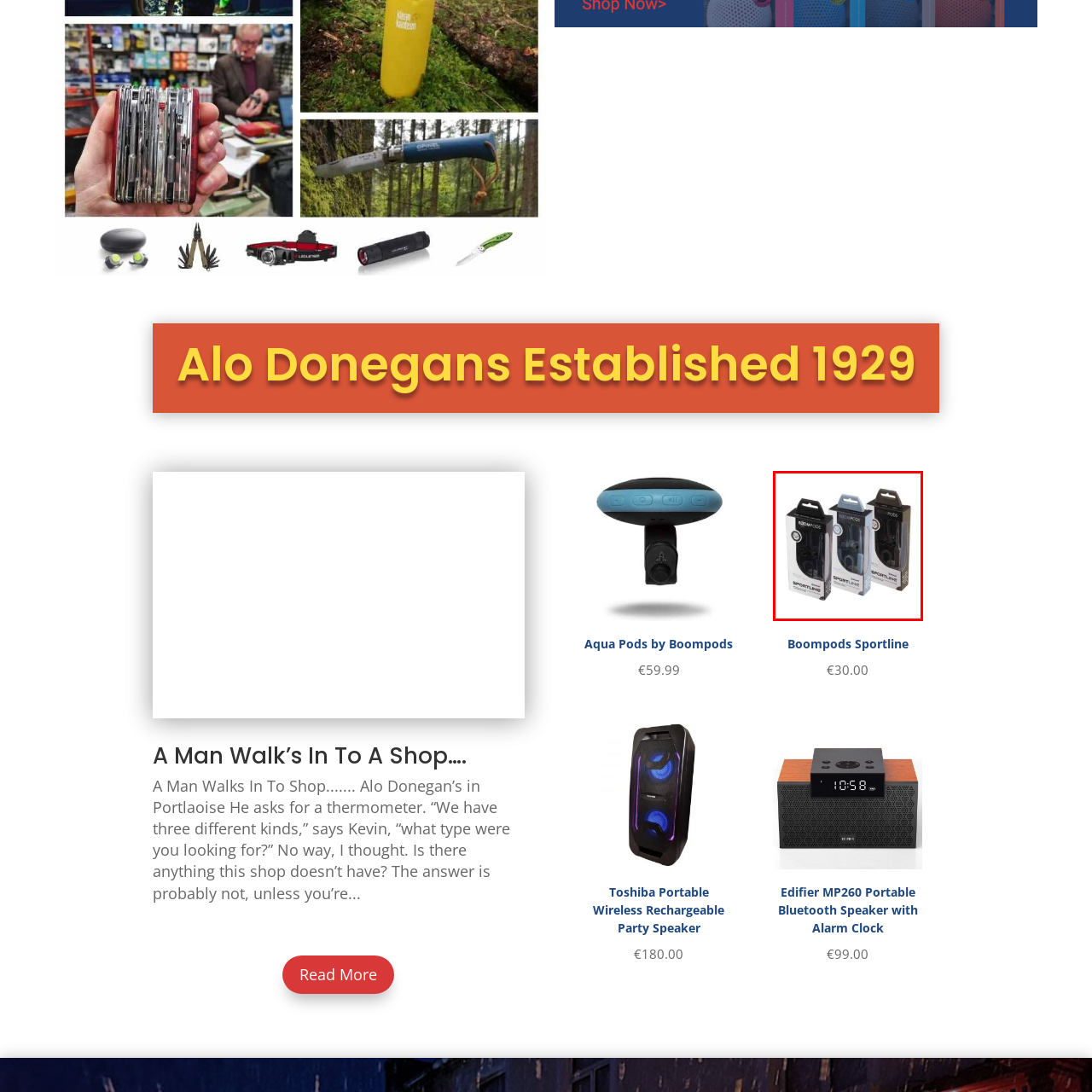Please look at the image highlighted by the red box, How many boxes are featured in the image?
 Provide your answer using a single word or phrase.

Three